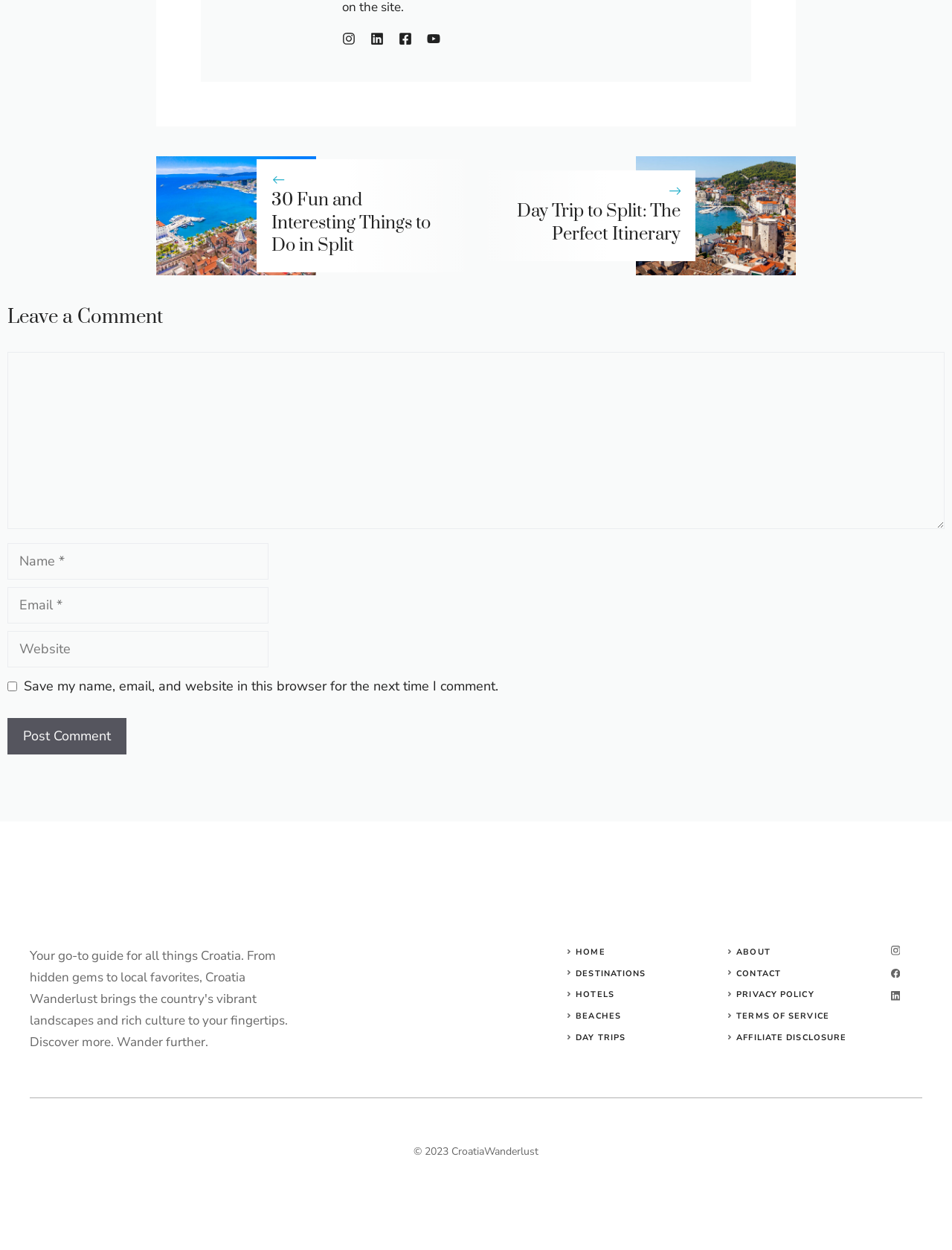Locate the bounding box coordinates of the area you need to click to fulfill this instruction: 'Click on the '30 Fun and Interesting Things to Do in Split' link'. The coordinates must be in the form of four float numbers ranging from 0 to 1: [left, top, right, bottom].

[0.285, 0.151, 0.452, 0.206]